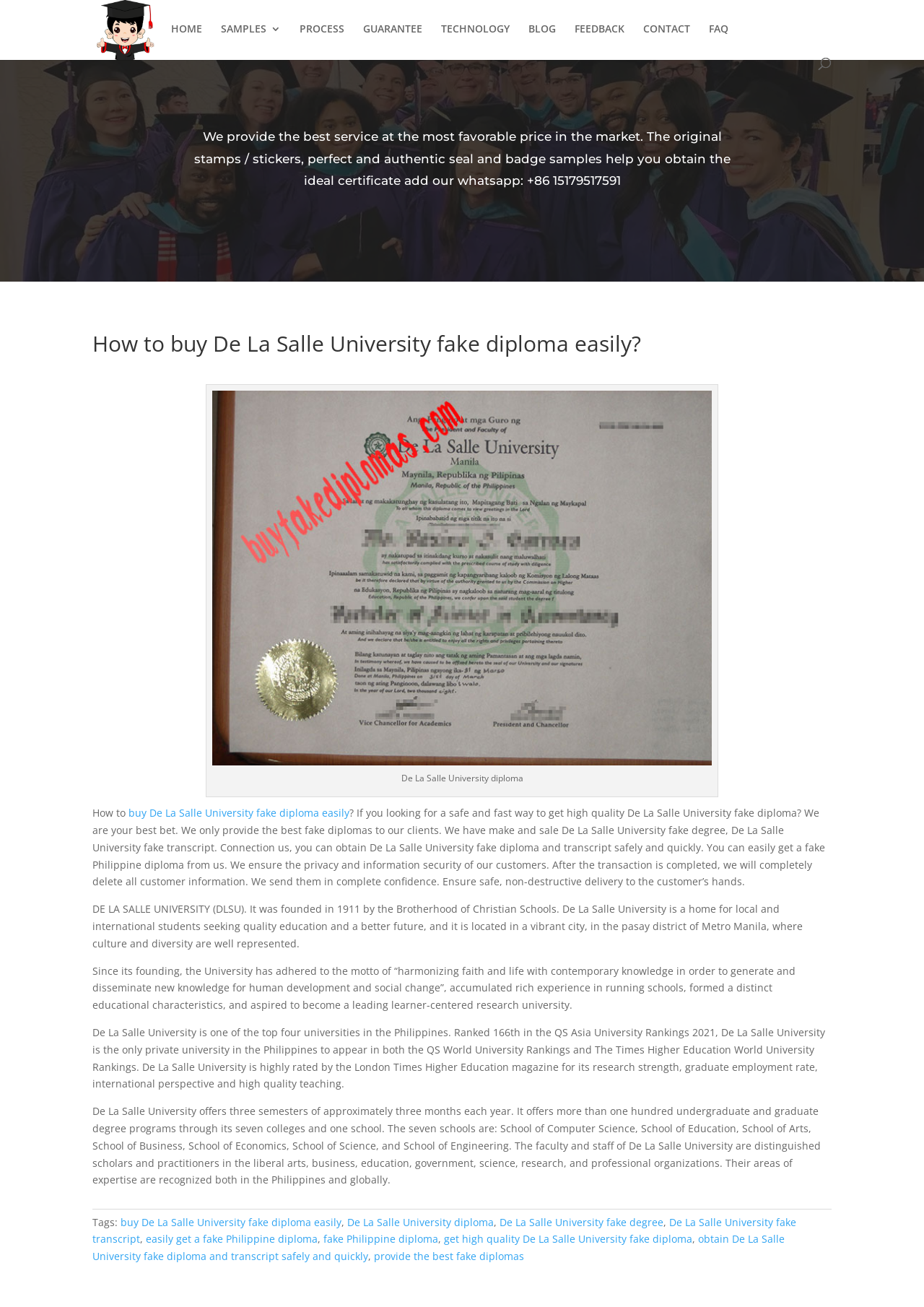Identify the bounding box coordinates of the clickable region required to complete the instruction: "Search for something". The coordinates should be given as four float numbers within the range of 0 and 1, i.e., [left, top, right, bottom].

[0.1, 0.0, 0.9, 0.001]